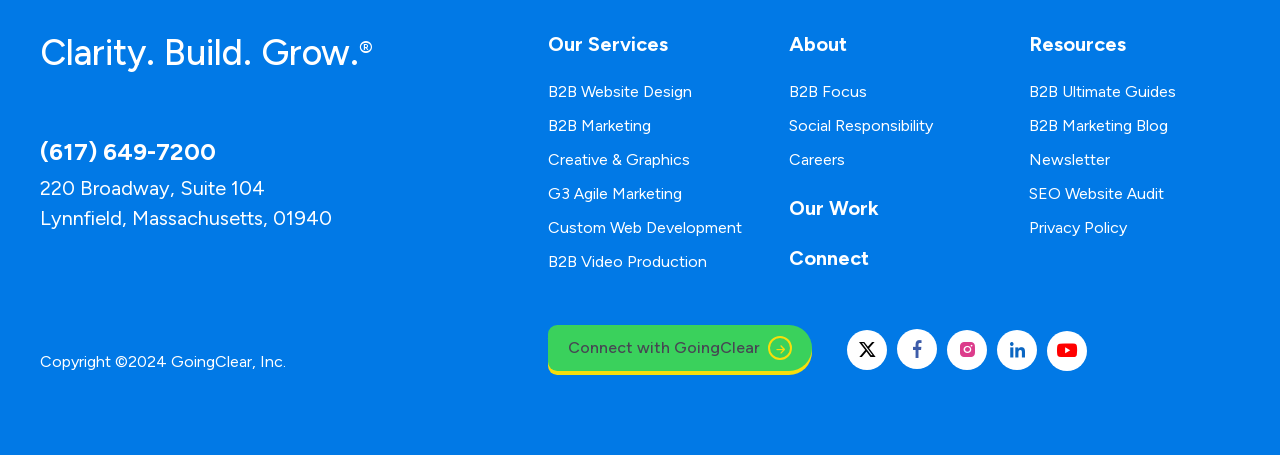Please specify the bounding box coordinates of the element that should be clicked to execute the given instruction: 'Connect with GoingClear on social media'. Ensure the coordinates are four float numbers between 0 and 1, expressed as [left, top, right, bottom].

[0.428, 0.715, 0.635, 0.816]